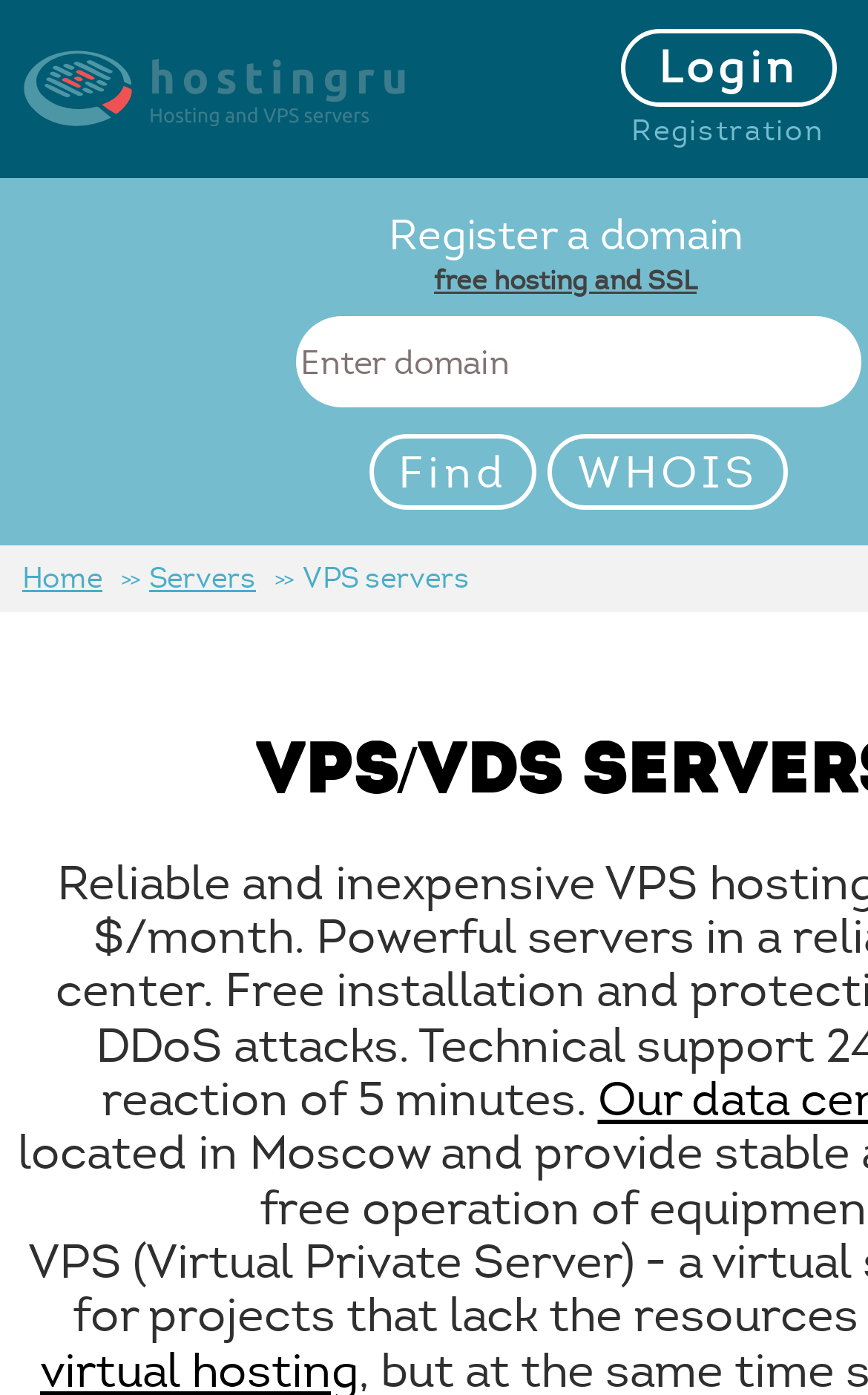Find the bounding box coordinates of the element to click in order to complete the given instruction: "go to the home page."

[0.026, 0.402, 0.118, 0.428]